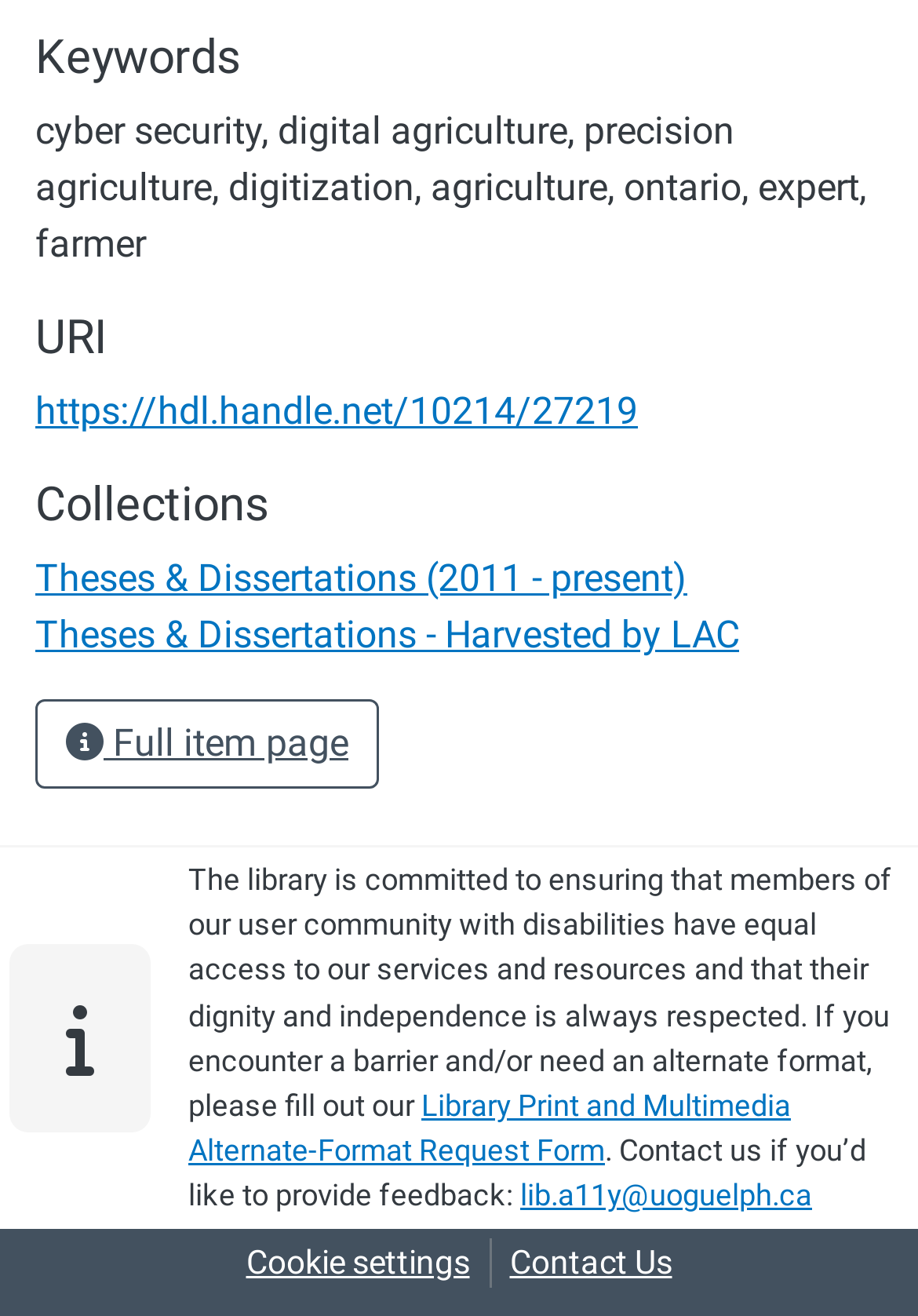What is the topic of the research?
Please give a well-detailed answer to the question.

The topic of the research can be inferred from the keywords listed at the top of the webpage, which include 'digital agriculture', 'precision agriculture', and 'digitization'.